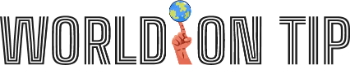What is the color of the landmasses on the globe?
Using the visual information from the image, give a one-word or short-phrase answer.

Green